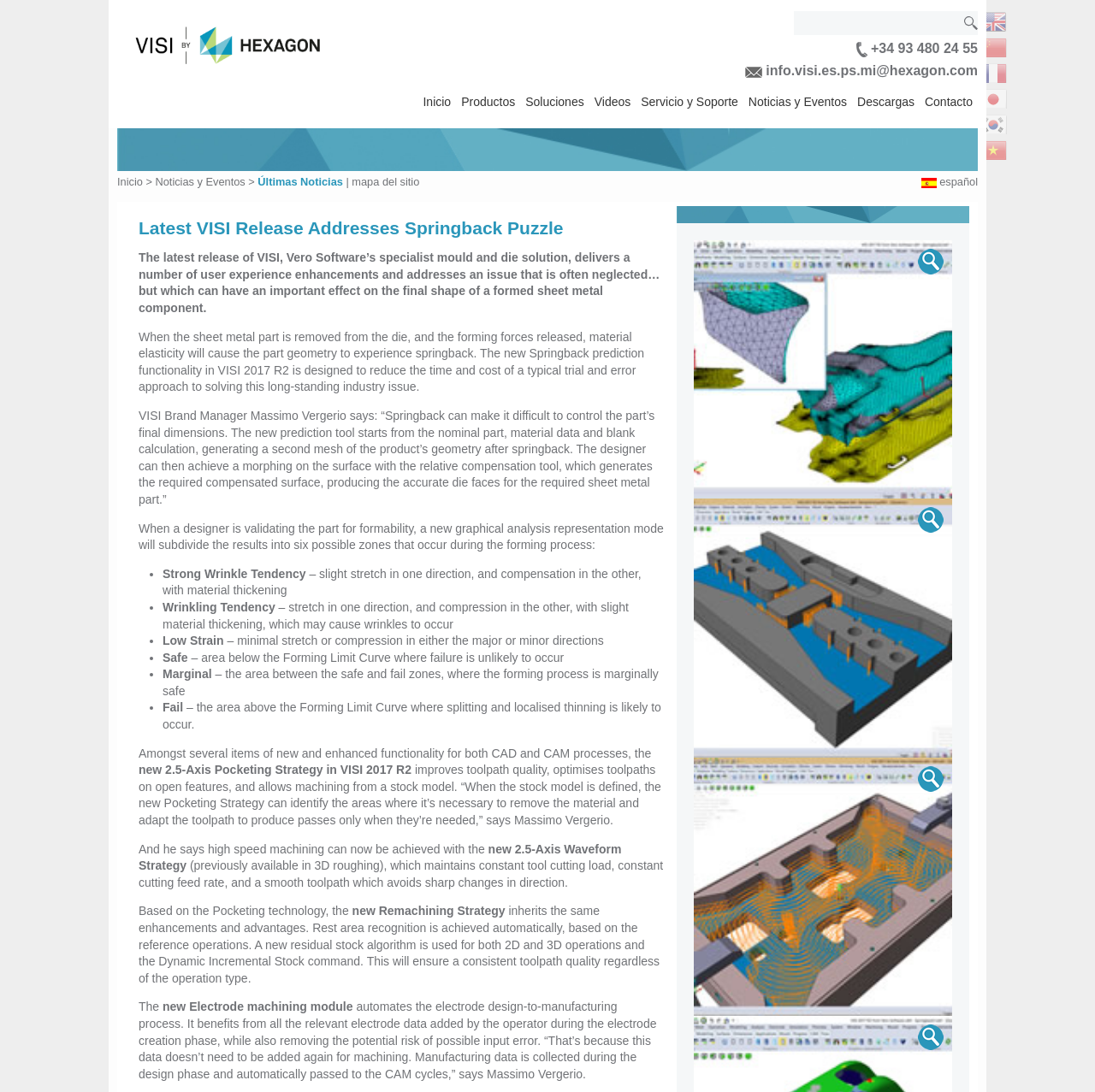Please specify the bounding box coordinates of the region to click in order to perform the following instruction: "select español".

[0.858, 0.161, 0.893, 0.172]